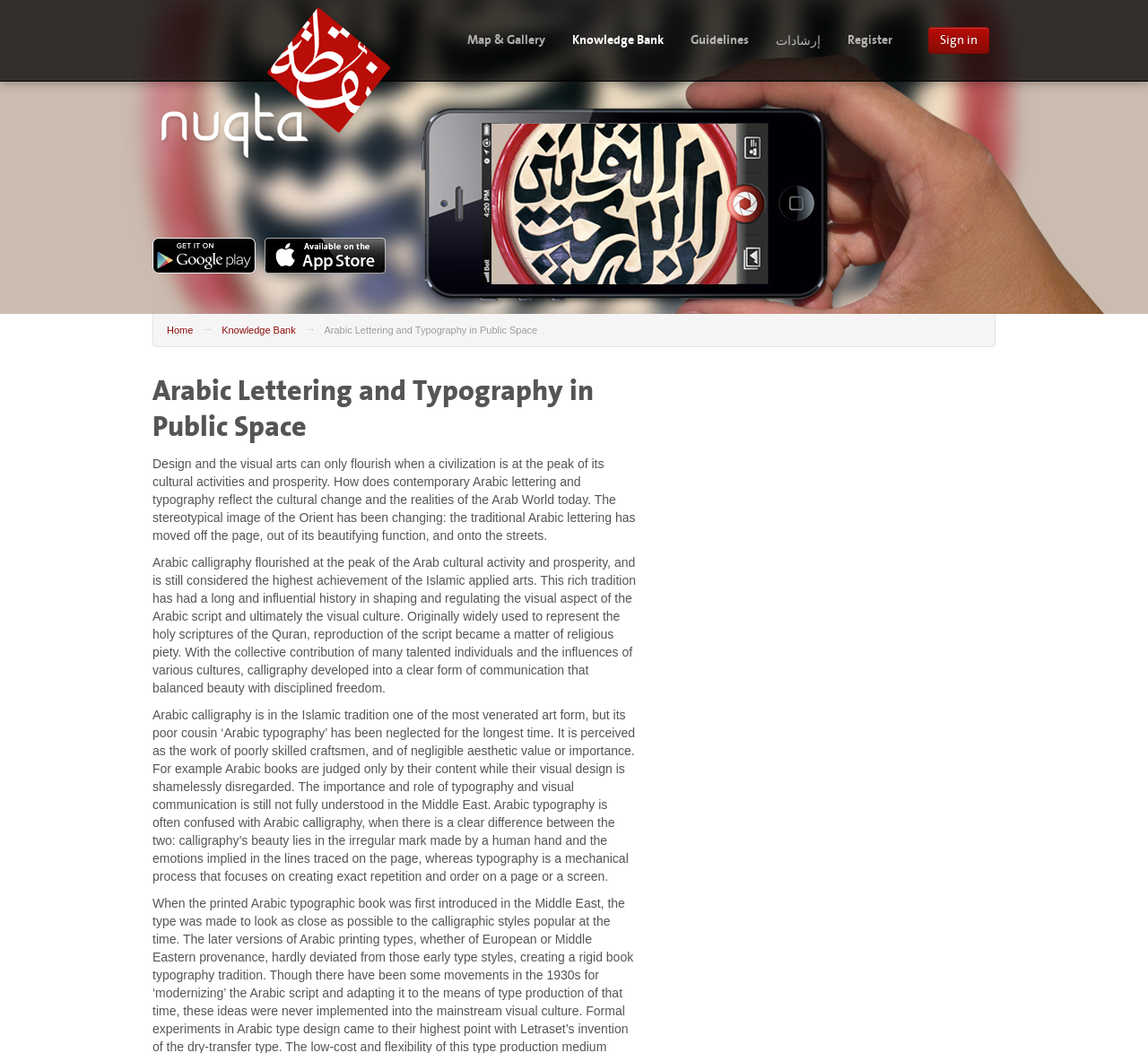Consider the image and give a detailed and elaborate answer to the question: 
How many links are in the top navigation bar?

I counted the links in the top navigation bar, which are 'Map & Gallery', 'Knowledge Bank', 'Guidelines', 'إرشادات', and 'Register'. There are 5 links in total.